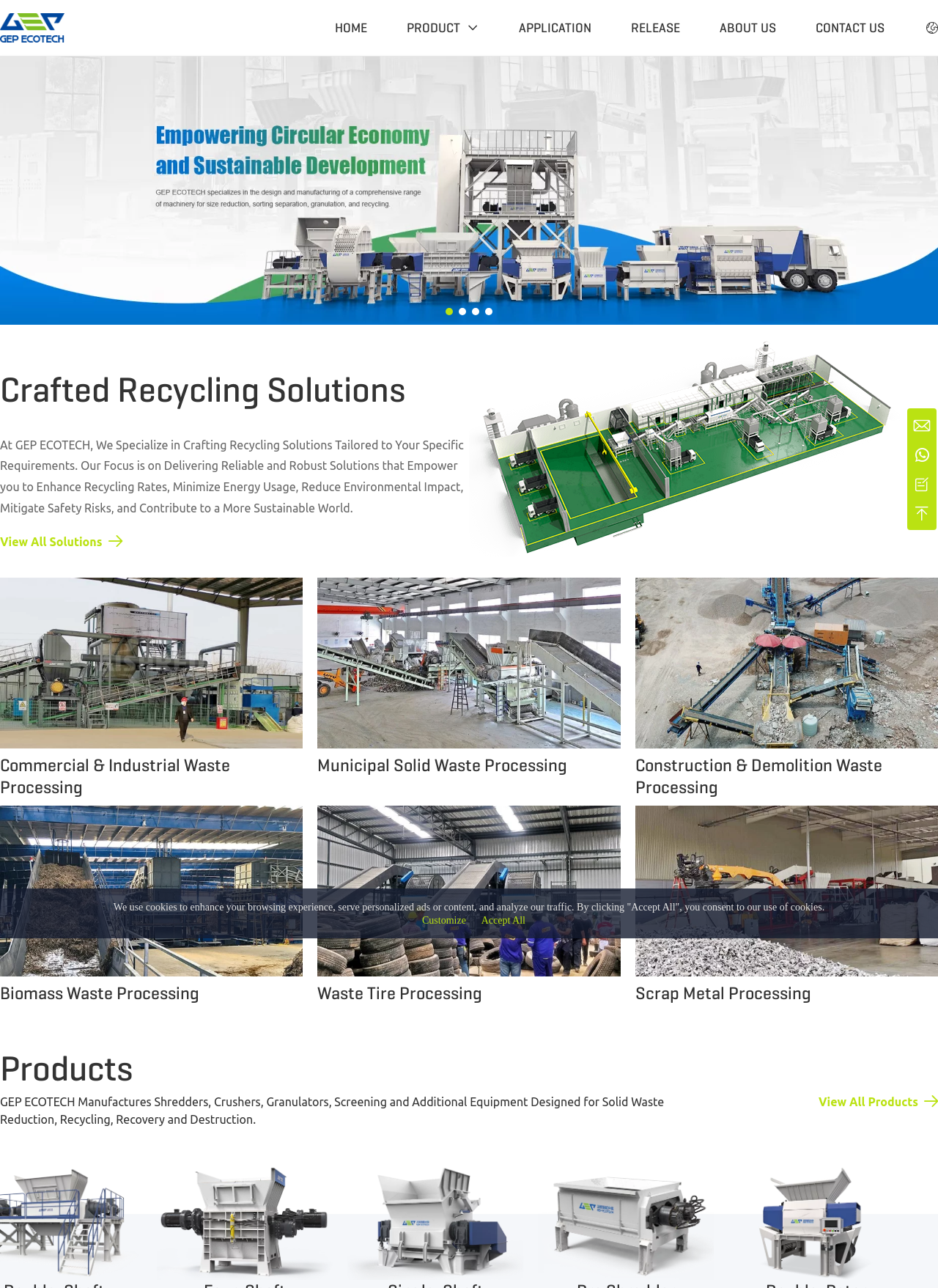Identify and provide the bounding box coordinates of the UI element described: "Scrap Metal Processing". The coordinates should be formatted as [left, top, right, bottom], with each number being a float between 0 and 1.

[0.677, 0.625, 1.0, 0.78]